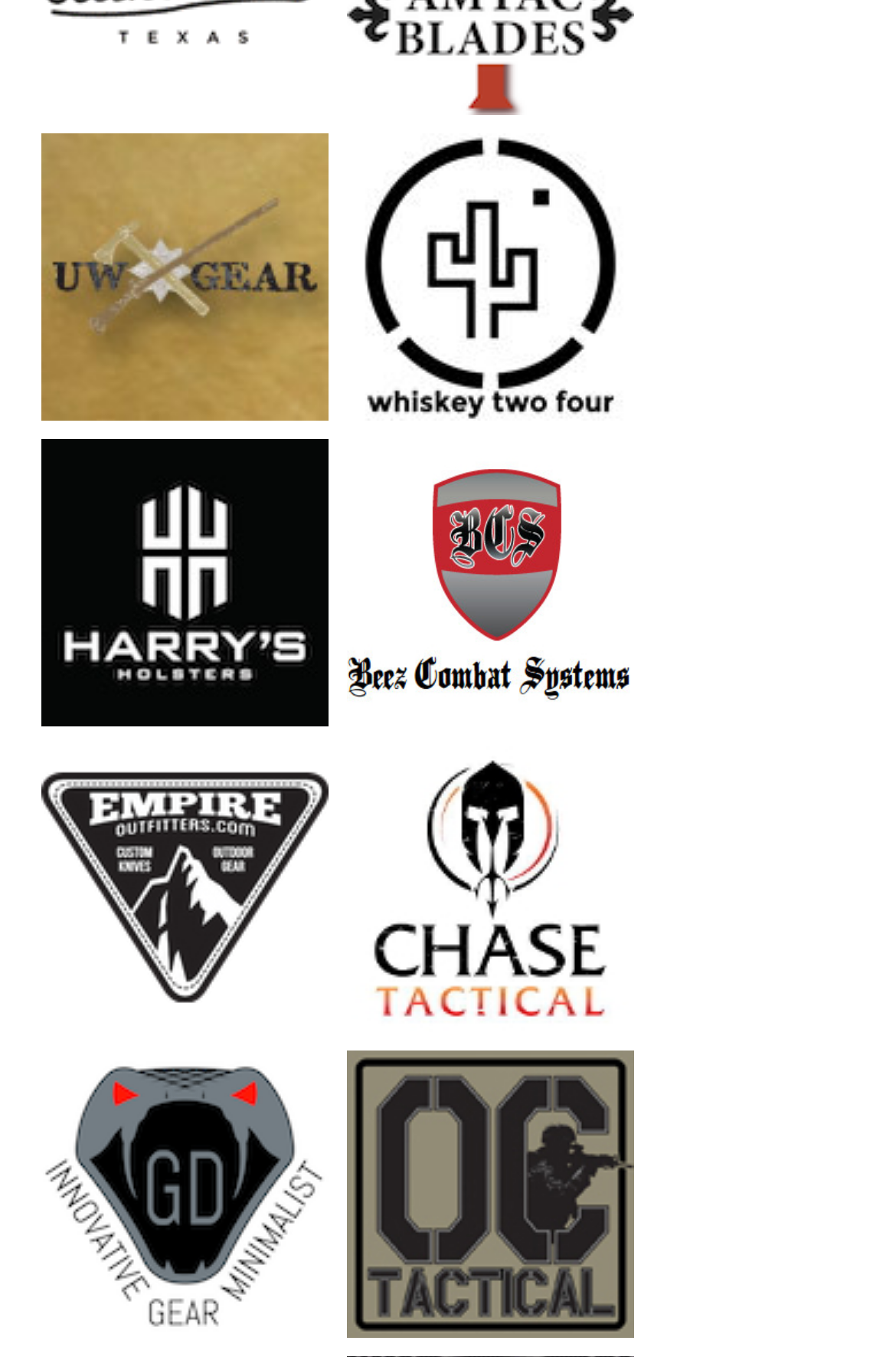Please give a concise answer to this question using a single word or phrase: 
What is the text on the image corresponding to 'Empire Outfitters'?

Empire Outfitters